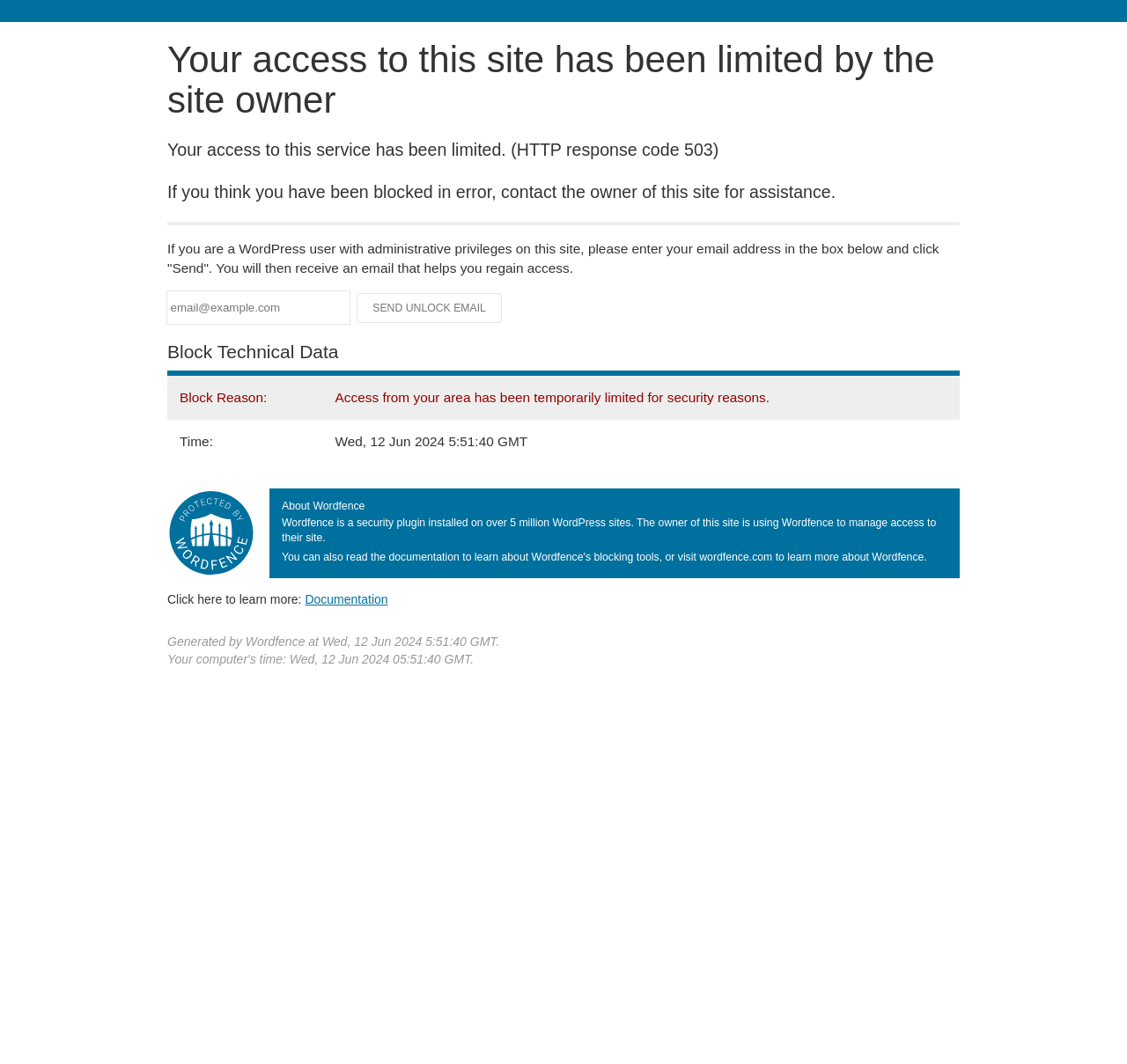What is the current status of the 'Send Unlock Email' button?
Answer with a single word or phrase, using the screenshot for reference.

Disabled